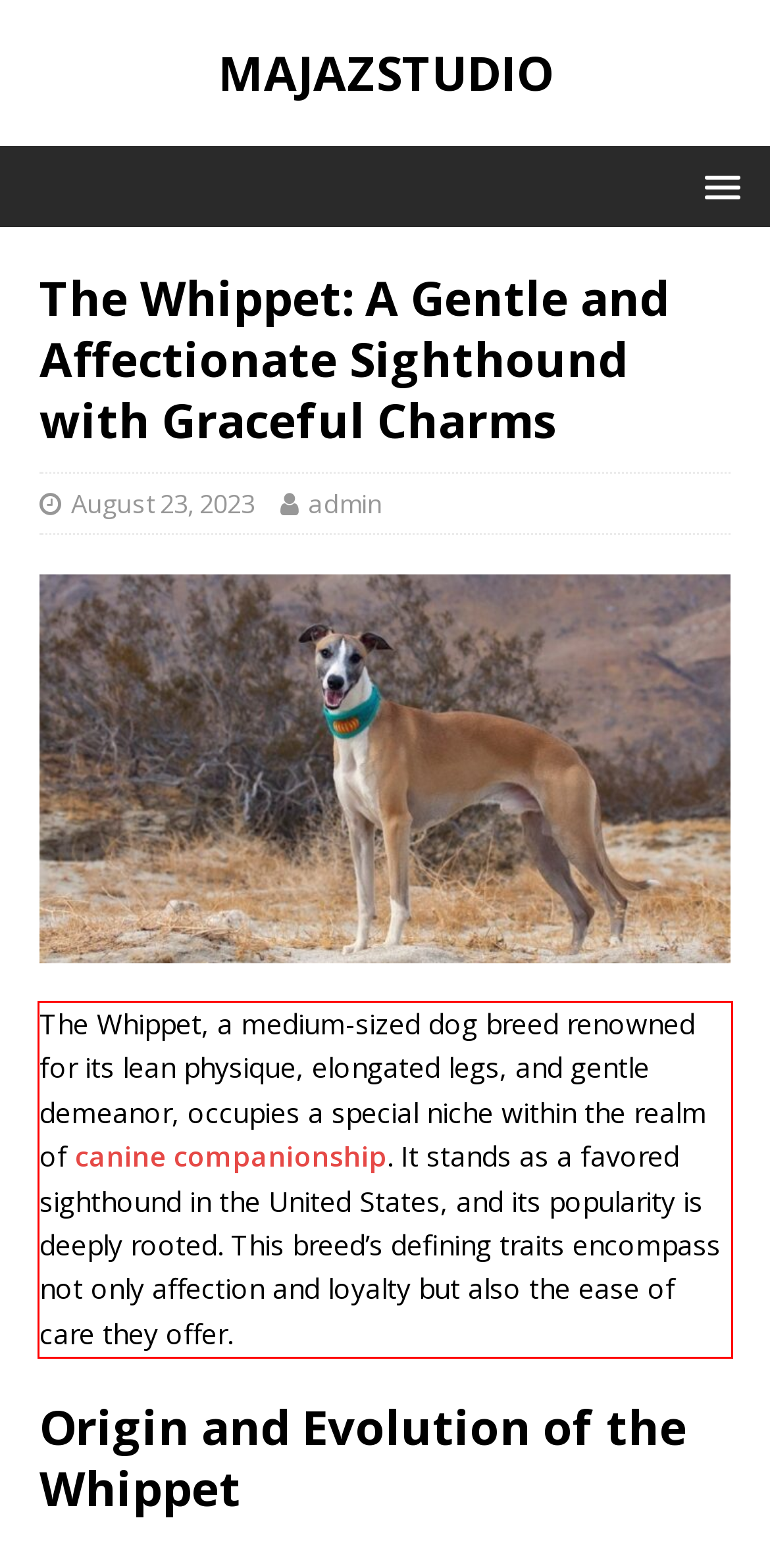In the screenshot of the webpage, find the red bounding box and perform OCR to obtain the text content restricted within this red bounding box.

The Whippet, a medium-sized dog breed renowned for its lean physique, elongated legs, and gentle demeanor, occupies a special niche within the realm of canine companionship. It stands as a favored sighthound in the United States, and its popularity is deeply rooted. This breed’s defining traits encompass not only affection and loyalty but also the ease of care they offer.